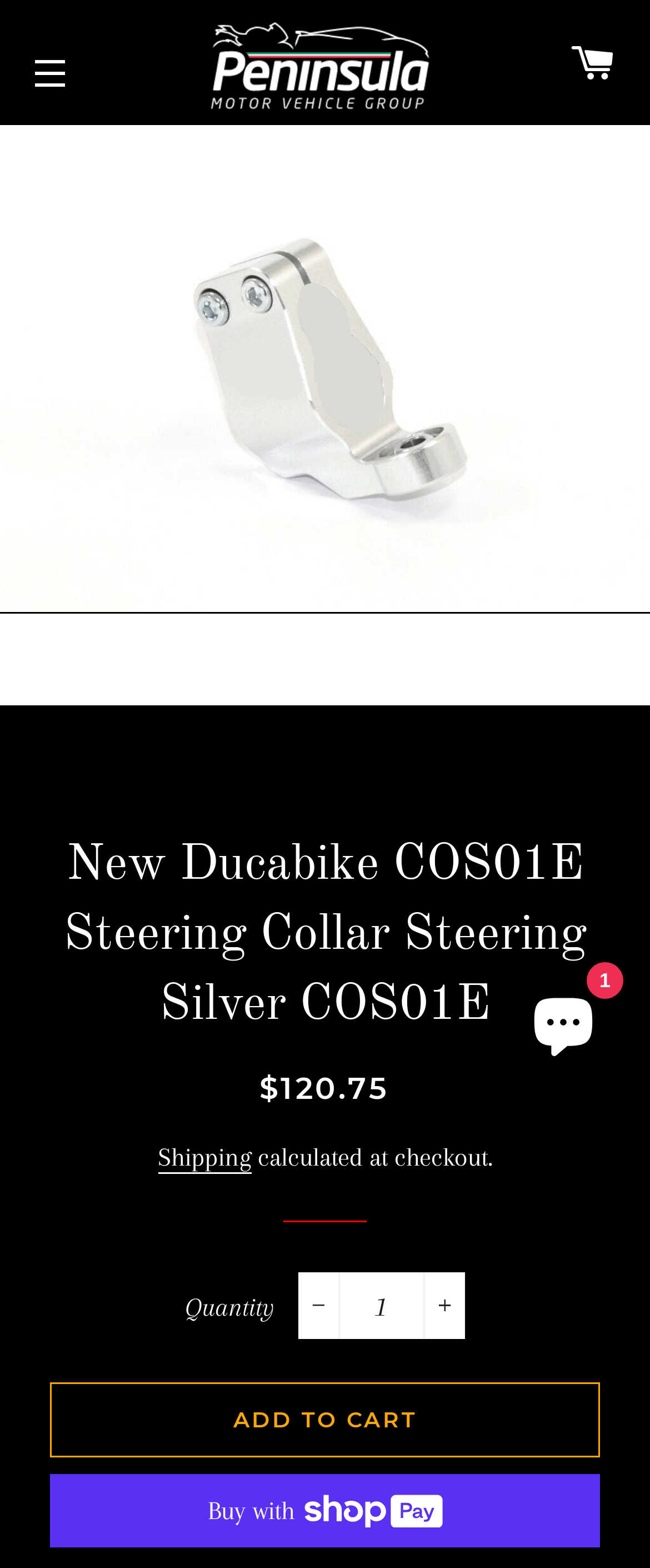Show the bounding box coordinates of the element that should be clicked to complete the task: "Add to cart".

[0.077, 0.882, 0.923, 0.929]